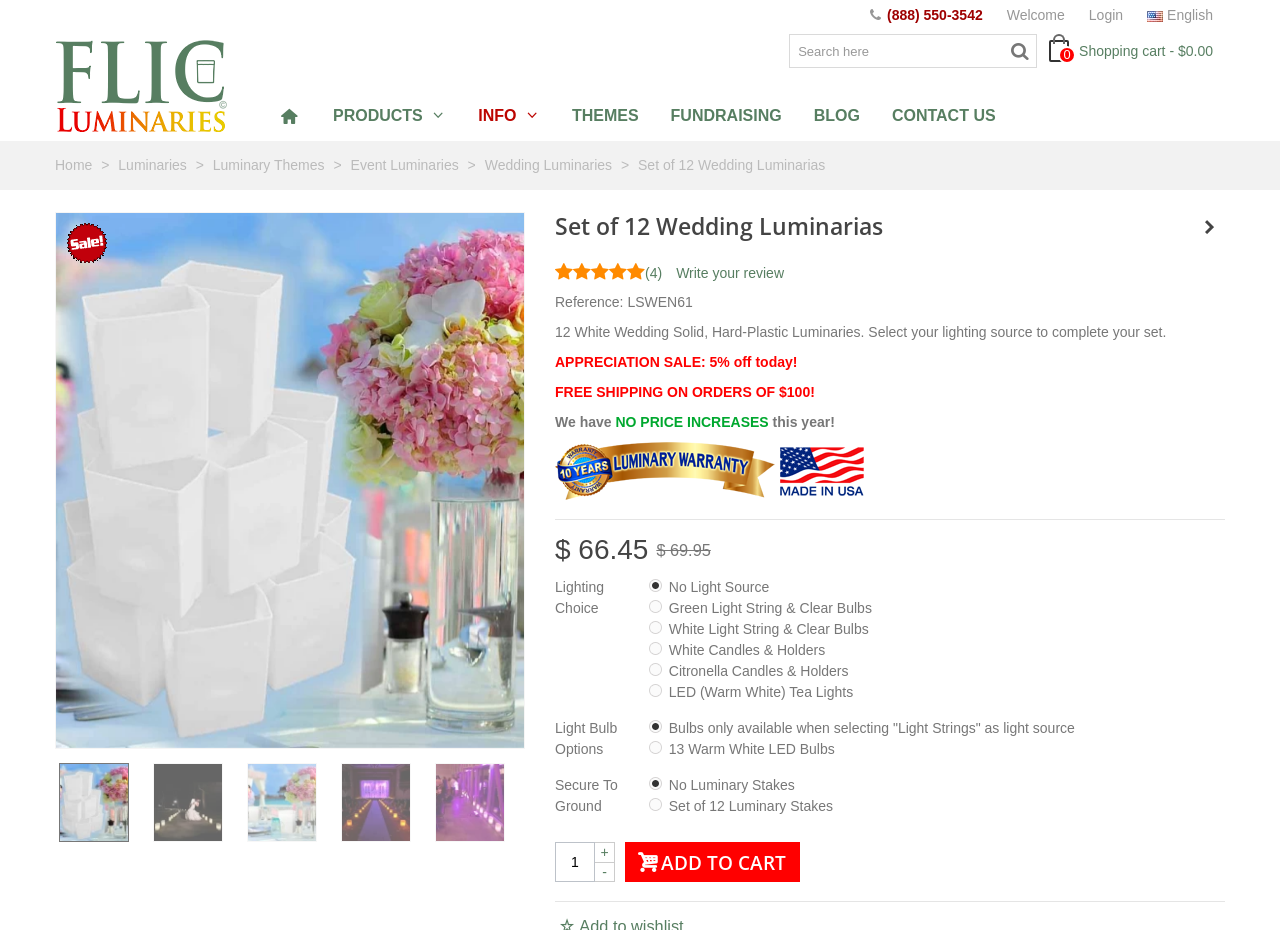Determine the bounding box coordinates of the clickable region to follow the instruction: "view wedding luminaries".

[0.379, 0.169, 0.481, 0.186]